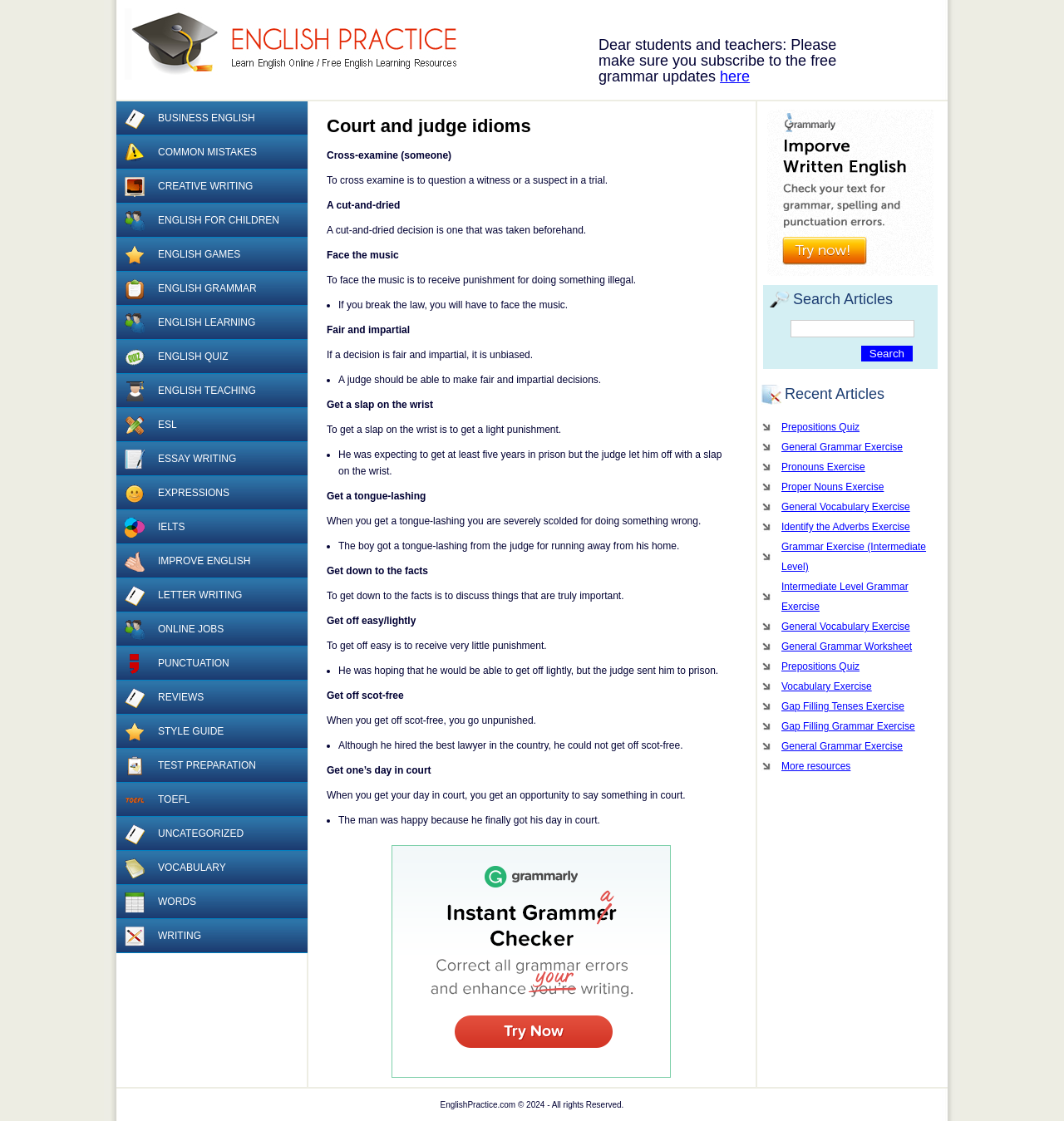Extract the main heading text from the webpage.

Court and judge idioms